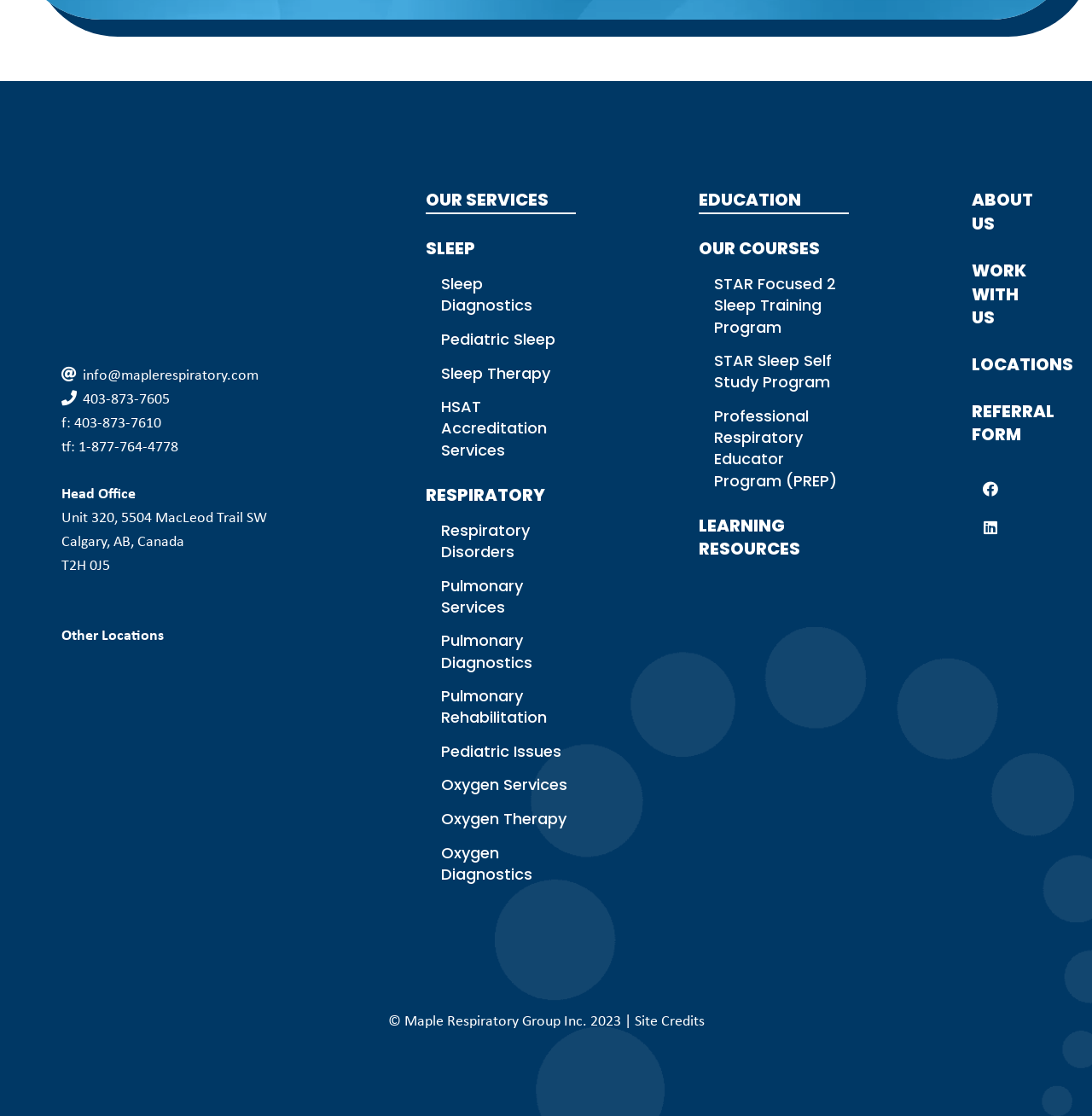Identify the bounding box coordinates of the section to be clicked to complete the task described by the following instruction: "Learn about sleep diagnostics". The coordinates should be four float numbers between 0 and 1, formatted as [left, top, right, bottom].

[0.404, 0.245, 0.487, 0.283]